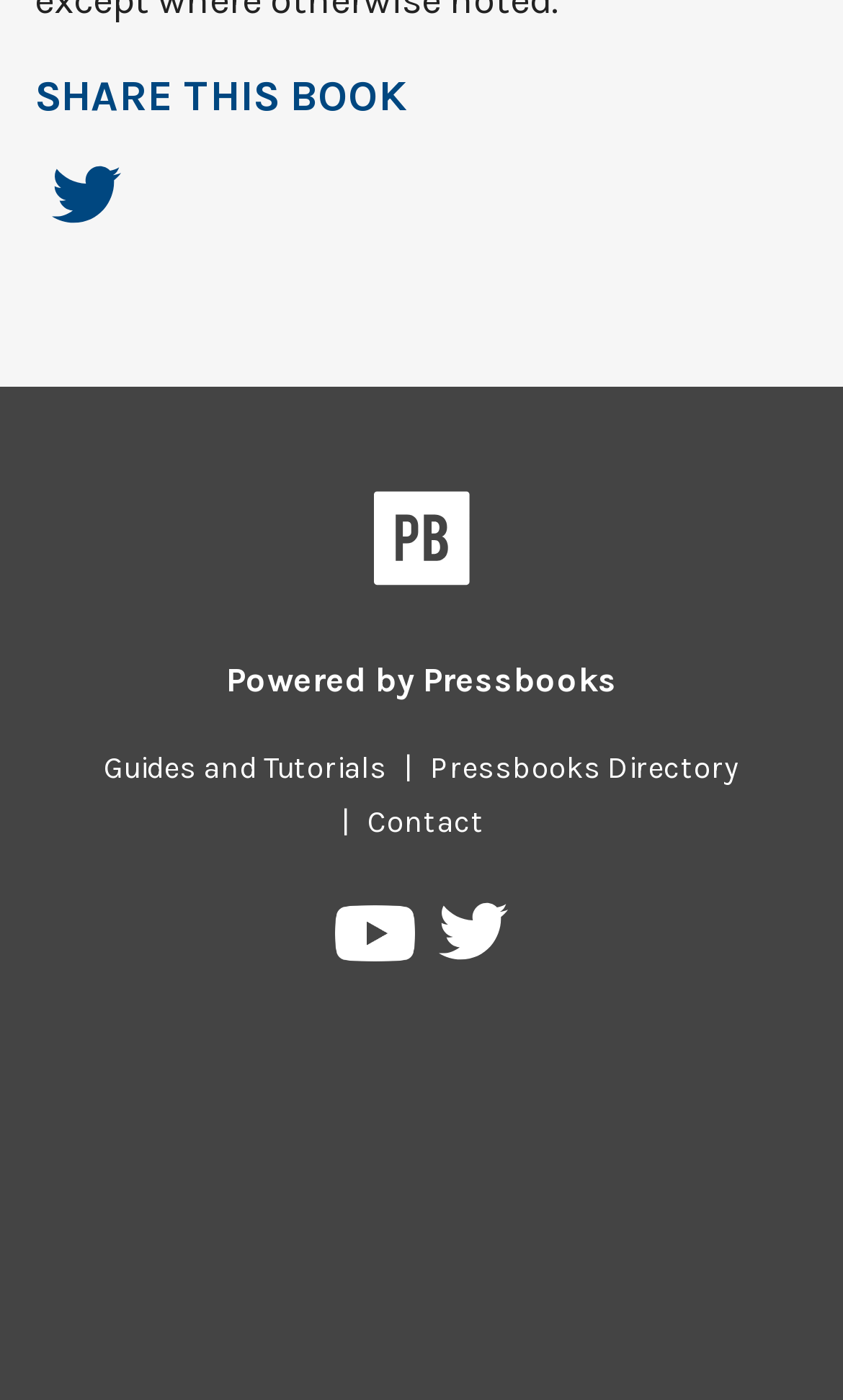Find the bounding box of the UI element described as follows: "Contact".

[0.415, 0.574, 0.595, 0.6]